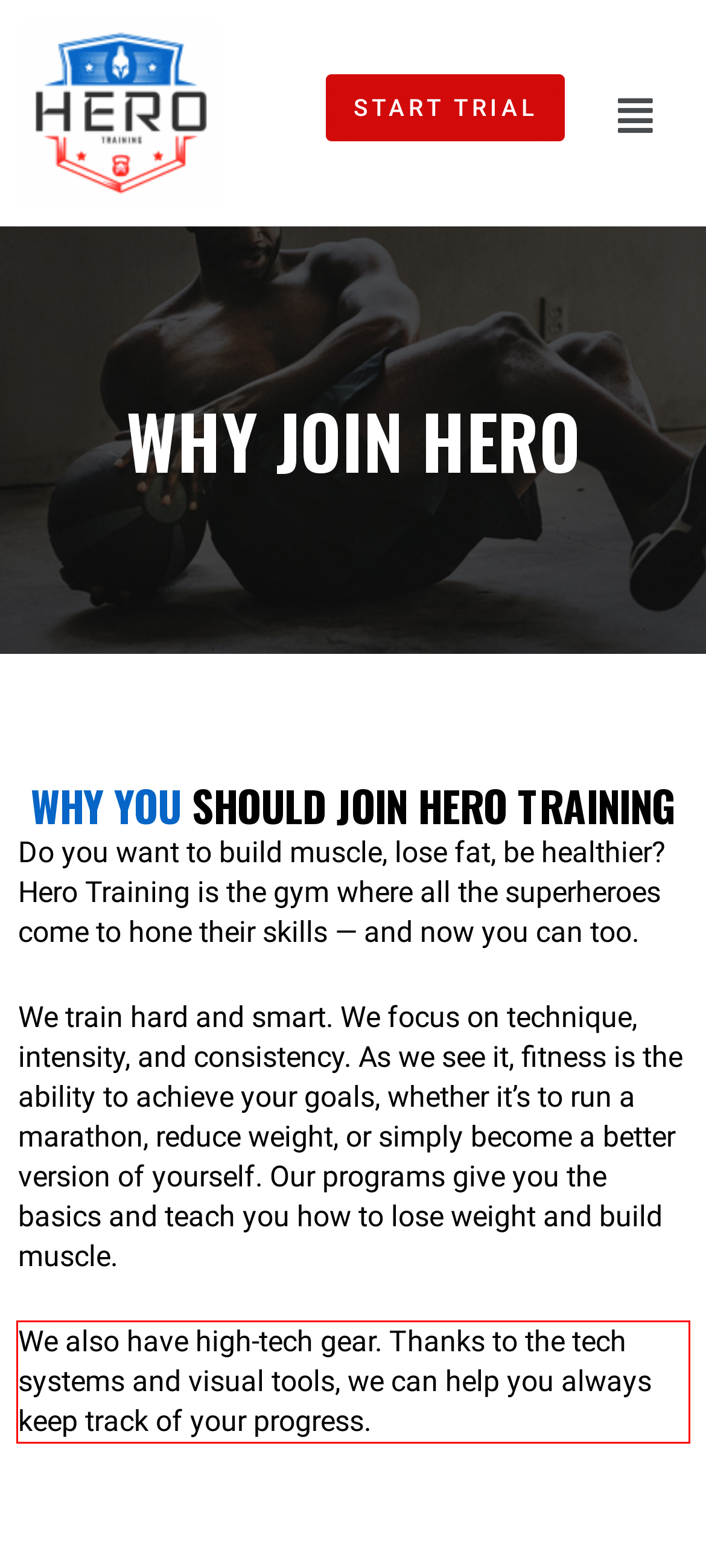Identify the text inside the red bounding box on the provided webpage screenshot by performing OCR.

We also have high-tech gear. Thanks to the tech systems and visual tools, we can help you always keep track of your progress.